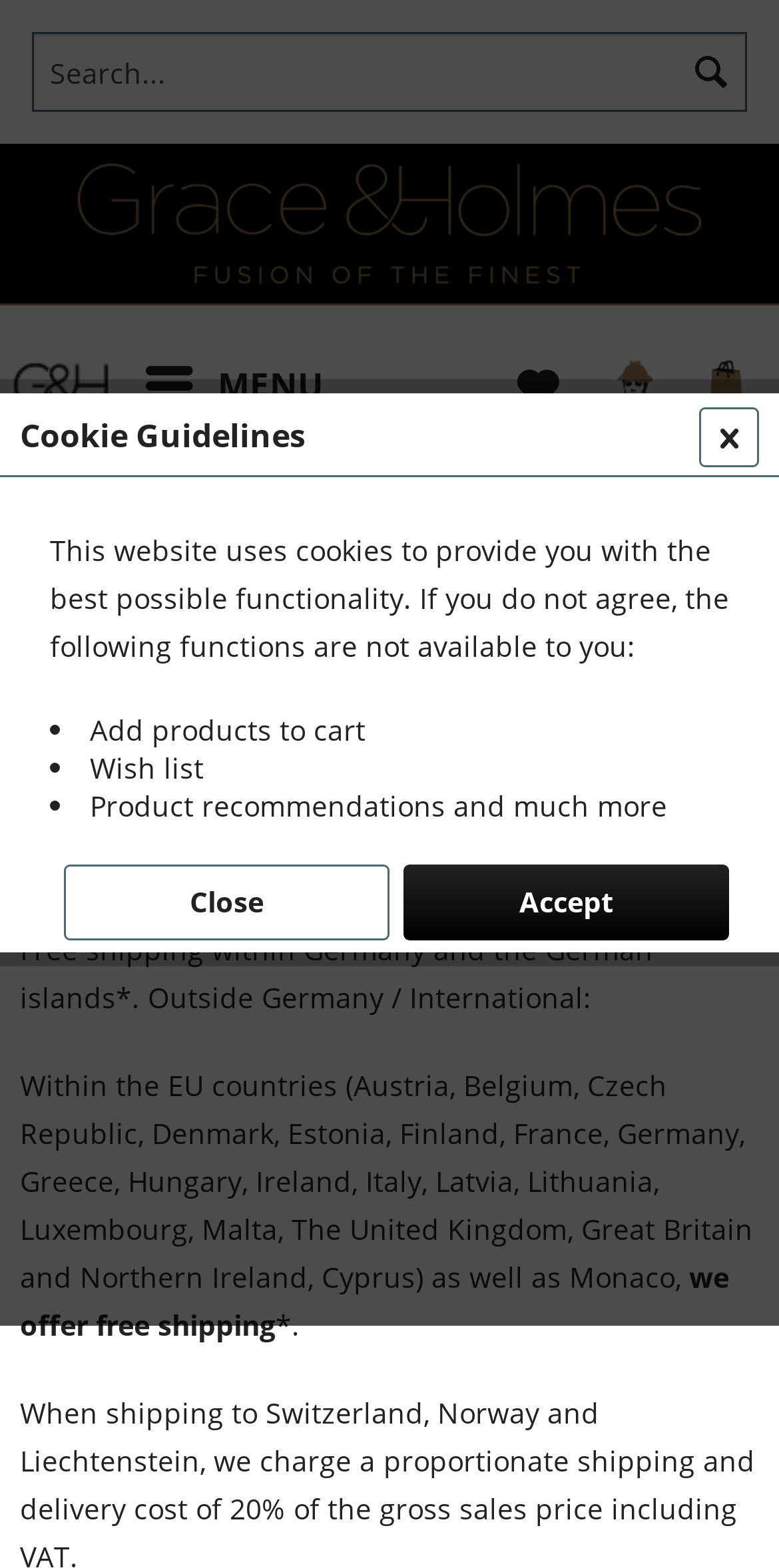Please answer the following question as detailed as possible based on the image: 
What is the scope of free shipping?

According to the webpage, free shipping is available within Germany and the German islands, as well as within the EU countries, including Austria, Belgium, Czech Republic, Denmark, Estonia, Finland, France, Germany, Greece, Hungary, Ireland, Italy, Latvia, Lithuania, Luxembourg, Malta, The United Kingdom, Great Britain and Northern Ireland, Cyprus, and Monaco.